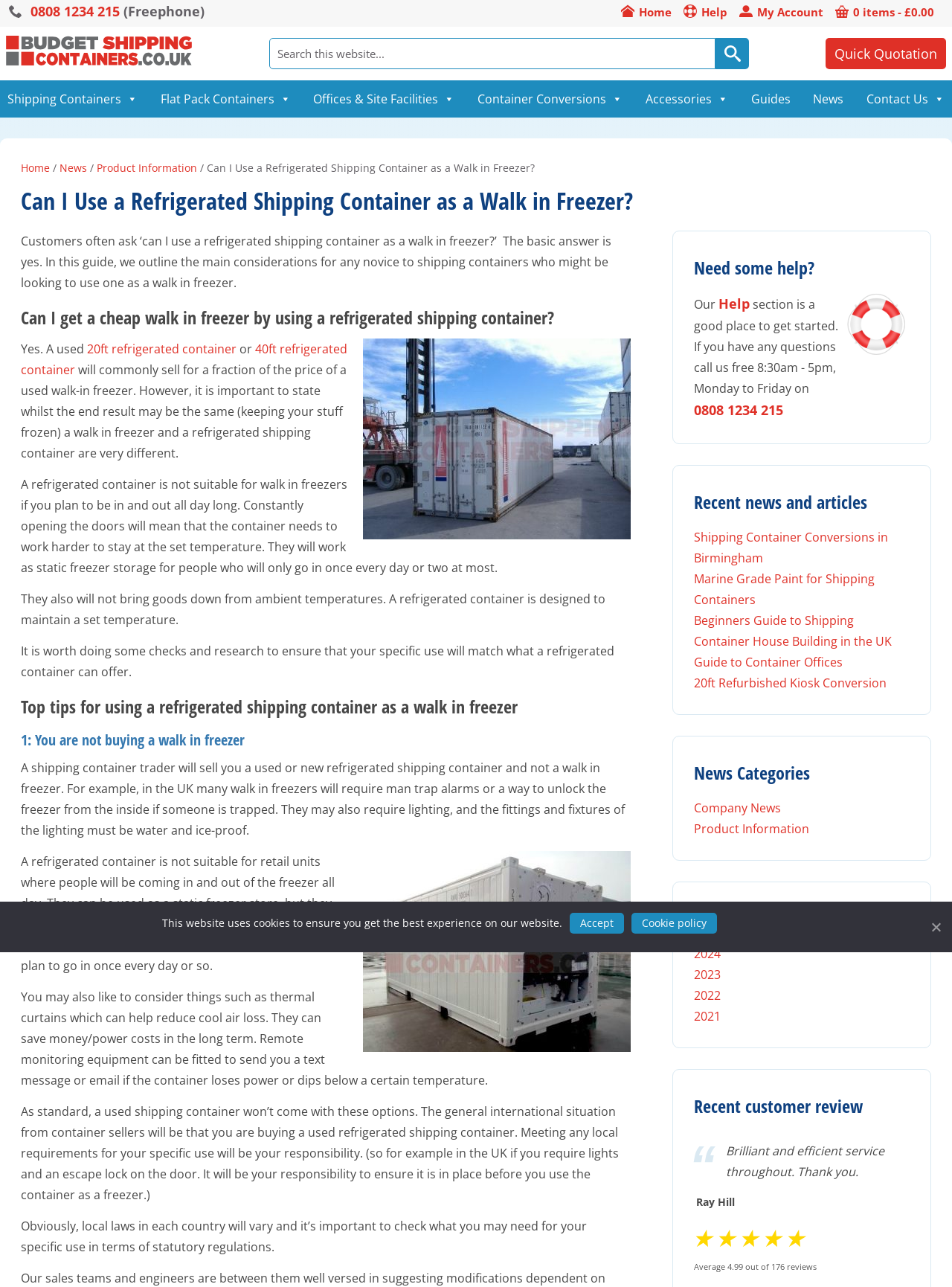Please find the bounding box coordinates for the clickable element needed to perform this instruction: "View shipping containers".

[0.006, 0.042, 0.202, 0.053]